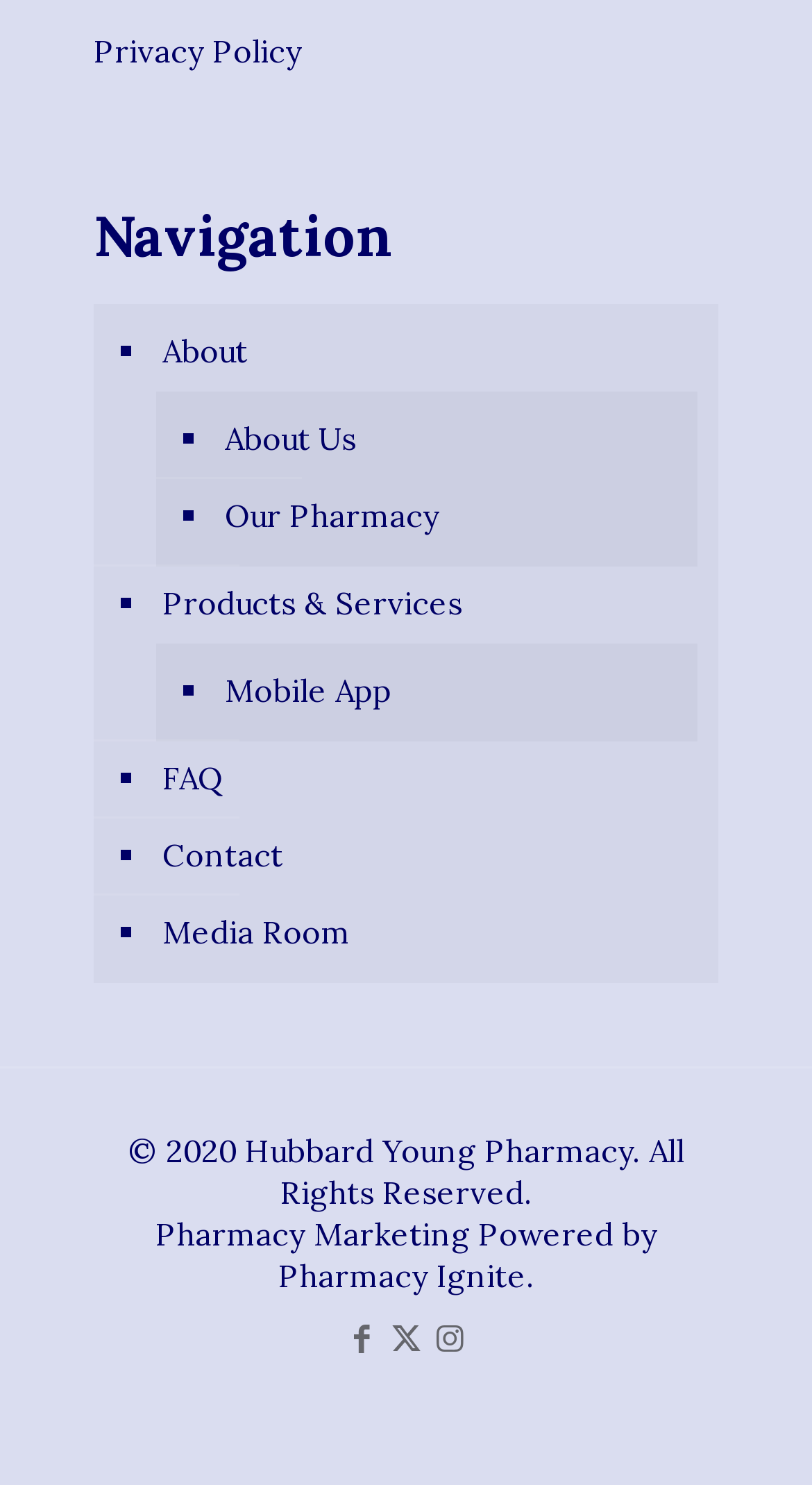Please locate the bounding box coordinates of the element that should be clicked to complete the given instruction: "visit facebook page".

[0.427, 0.888, 0.465, 0.914]